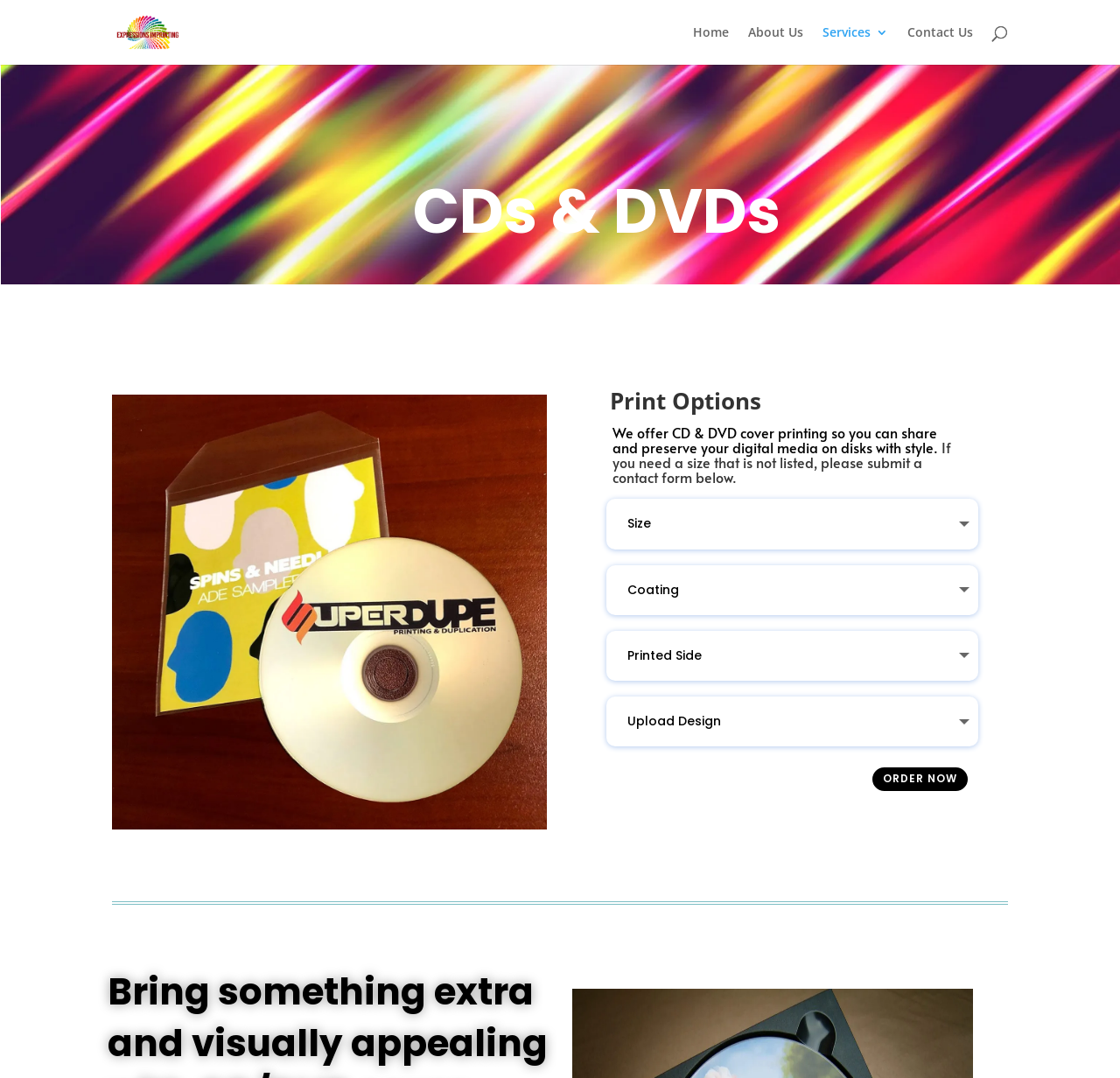Please find the bounding box coordinates for the clickable element needed to perform this instruction: "Select an option from the first dropdown menu".

[0.541, 0.463, 0.873, 0.509]